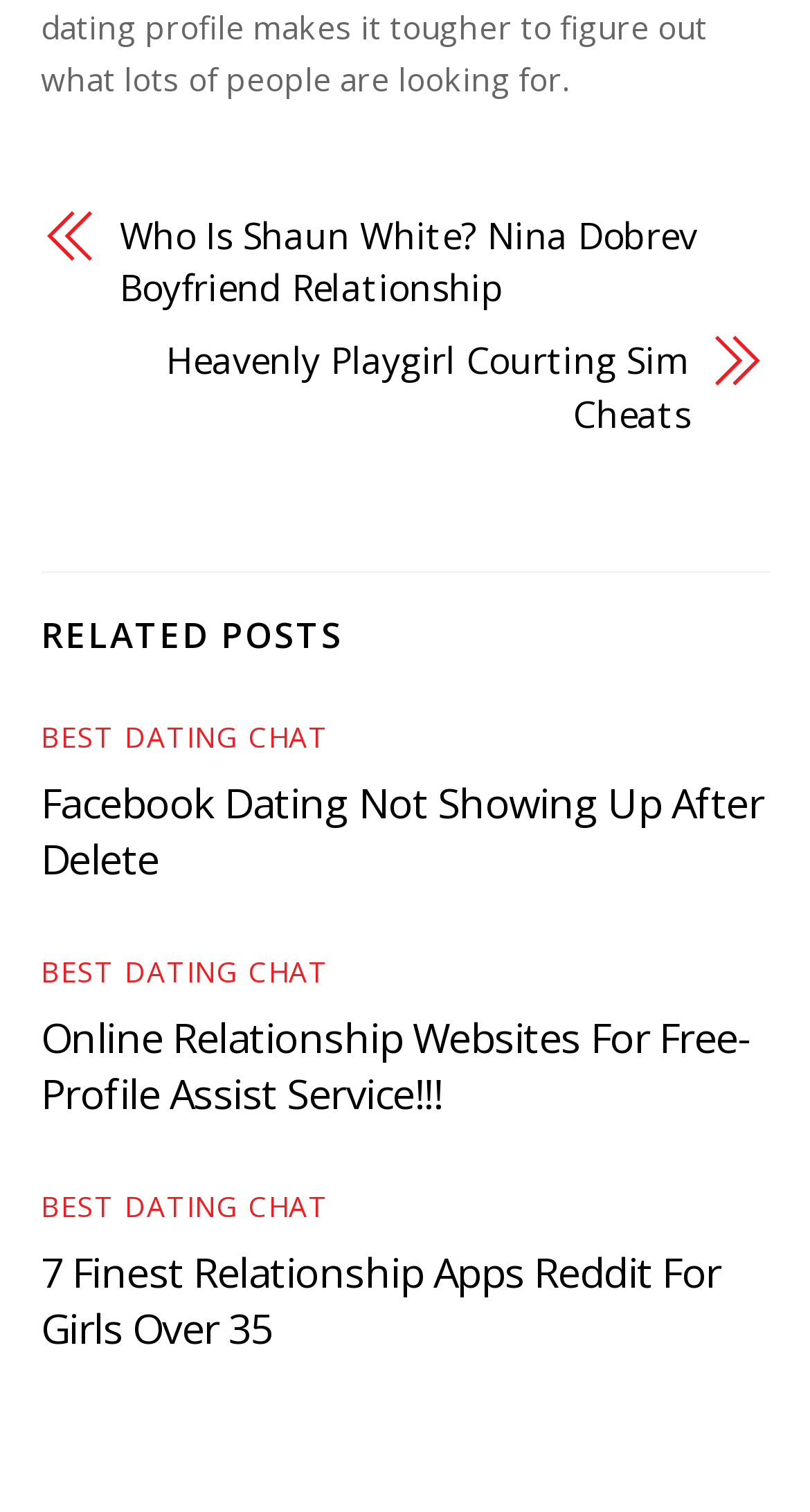Identify the bounding box coordinates of the area you need to click to perform the following instruction: "Learn about Facebook Dating Not Showing Up After Delete".

[0.05, 0.512, 0.943, 0.587]